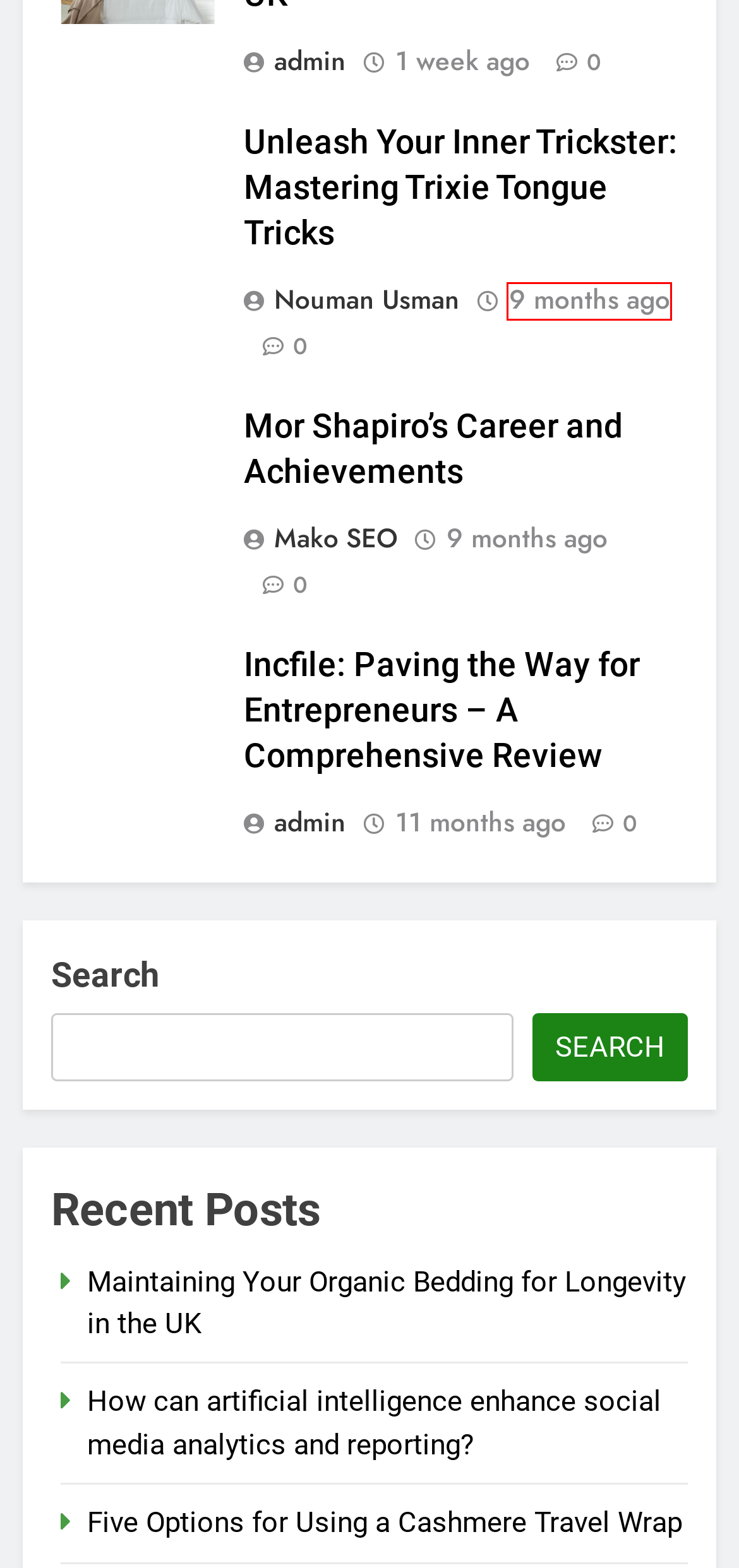Observe the screenshot of a webpage with a red bounding box highlighting an element. Choose the webpage description that accurately reflects the new page after the element within the bounding box is clicked. Here are the candidates:
A. Pets Archives -
B. Mor Shapiro's Career and Achievements -
C. TRading Archives -
D. Maintaining Your Organic Bedding for Longevity in the UK
E. Mako SEO, Author at
F. Incfile: Paving the Way for Entrepreneurs - A Comprehensive Review -
G. Unleash Your Inner Trickster: Mastering Trixie Tongue Tricks -
H. Nouman Usman, Author at

G